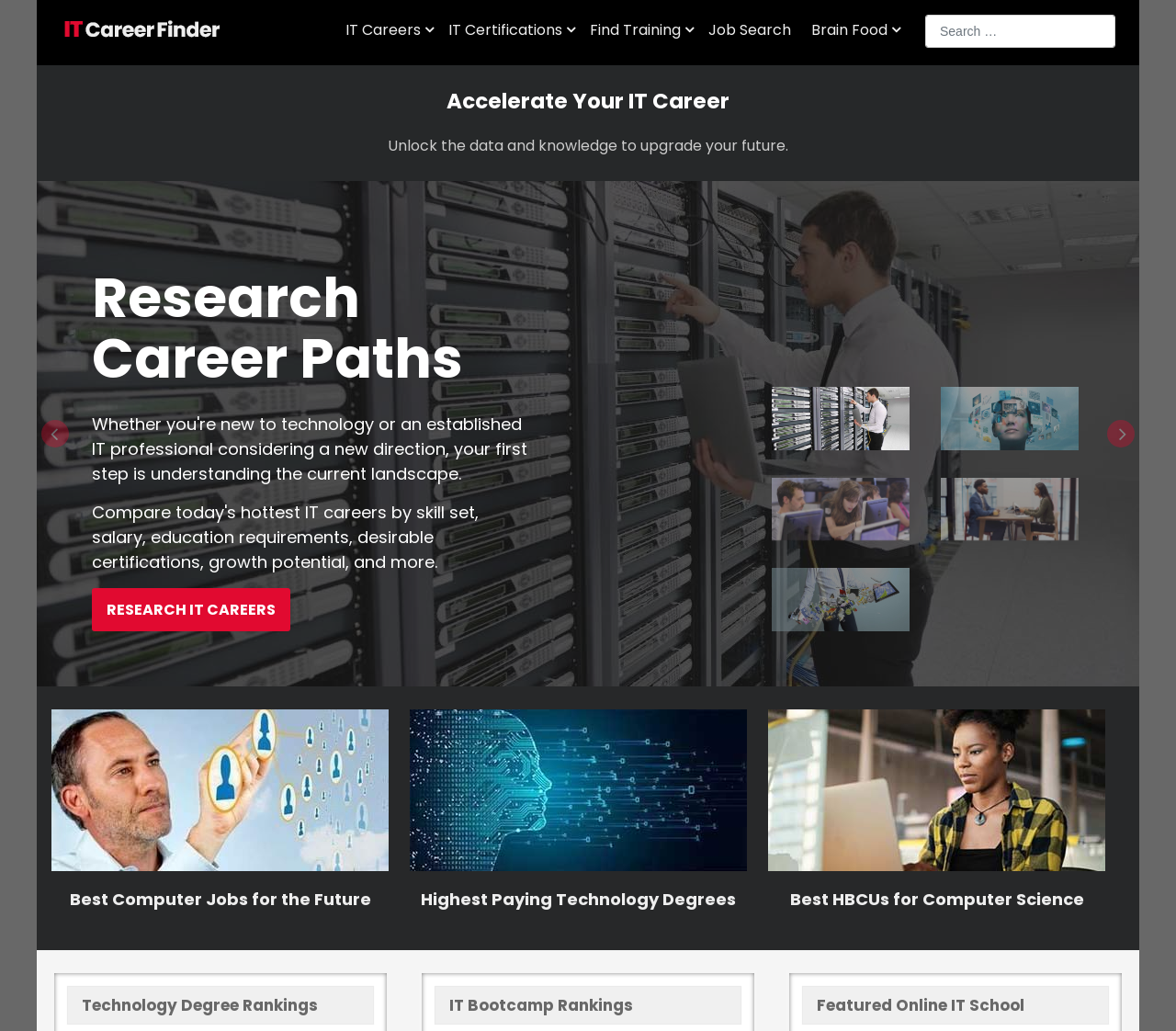Could you specify the bounding box coordinates for the clickable section to complete the following instruction: "log in"?

None